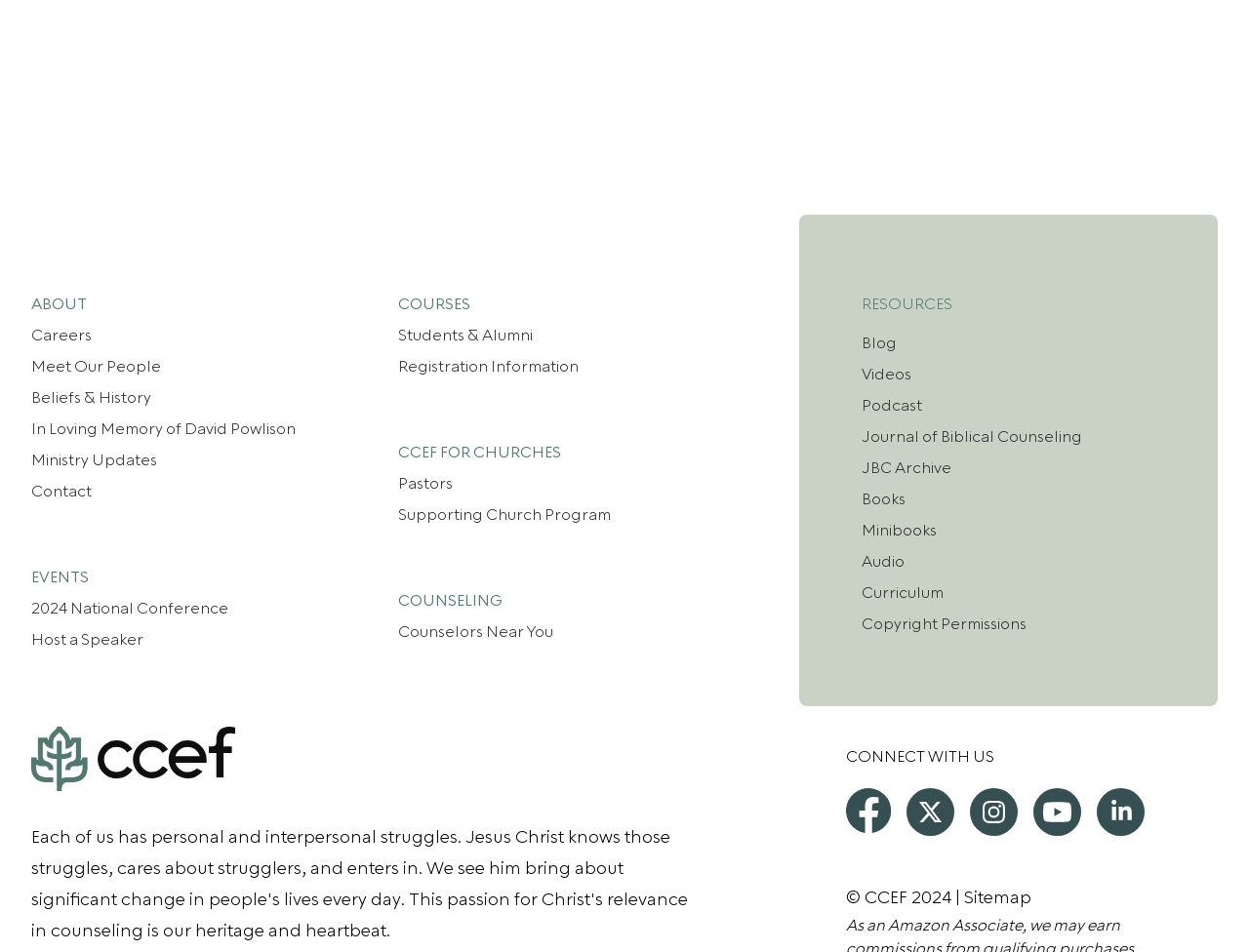Kindly determine the bounding box coordinates of the area that needs to be clicked to fulfill this instruction: "View 2024 National Conference".

[0.025, 0.628, 0.183, 0.651]